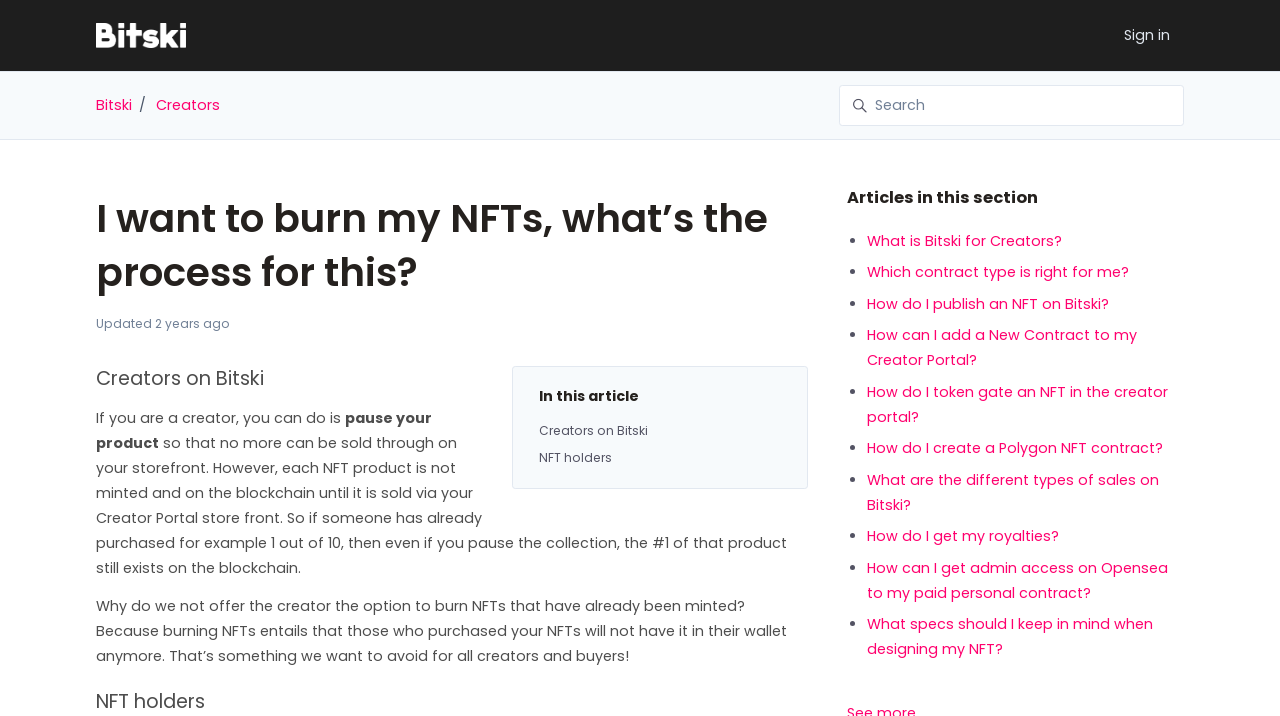Using the webpage screenshot, find the UI element described by parent_node: Creators on Bitski. Provide the bounding box coordinates in the format (top-left x, top-left y, bottom-right x, bottom-right y), ensuring all values are floating point numbers between 0 and 1.

[0.209, 0.51, 0.223, 0.548]